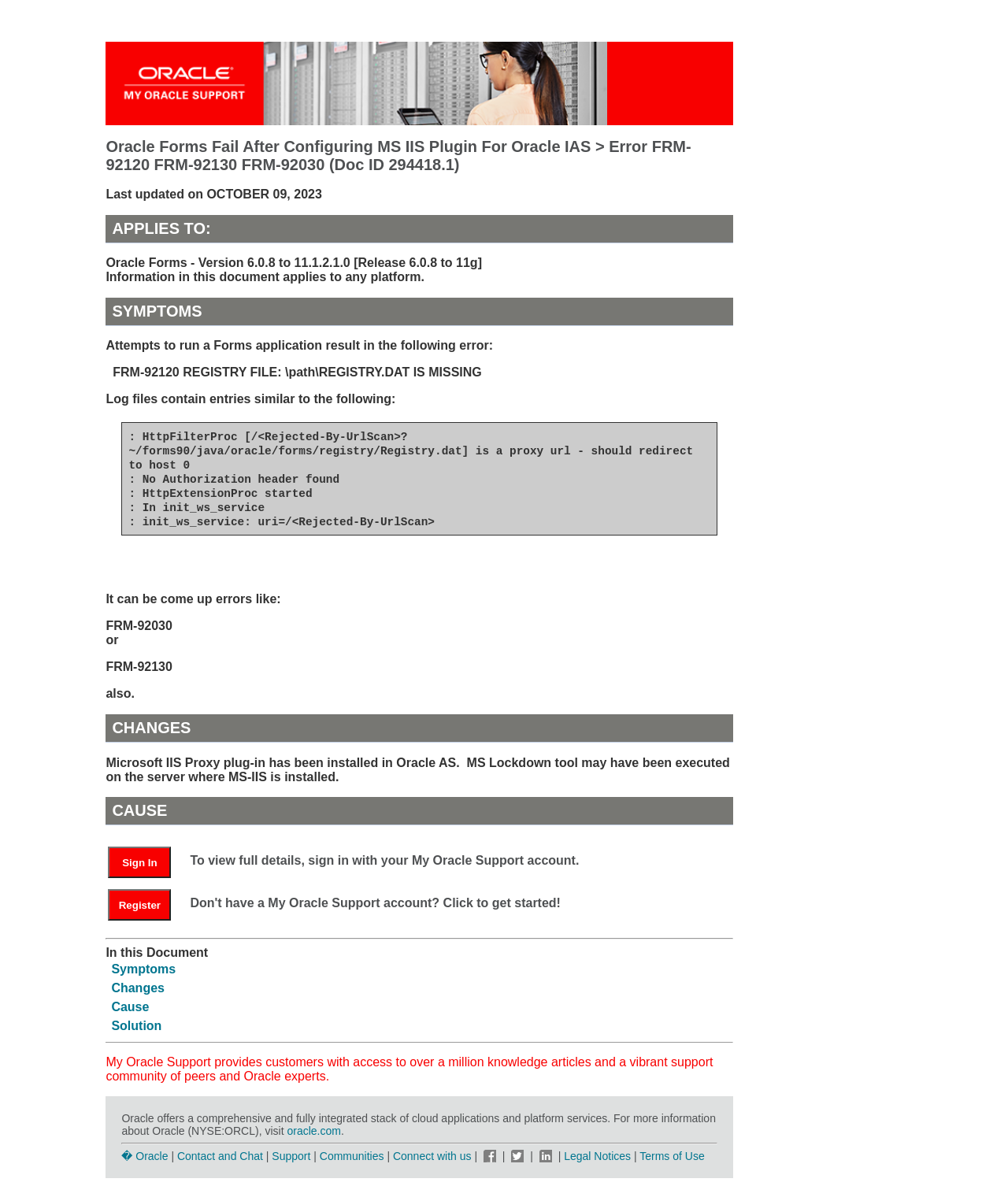Find the bounding box coordinates for the area you need to click to carry out the instruction: "Register for a My Oracle Support account". The coordinates should be four float numbers between 0 and 1, indicated as [left, top, right, bottom].

[0.107, 0.75, 0.17, 0.776]